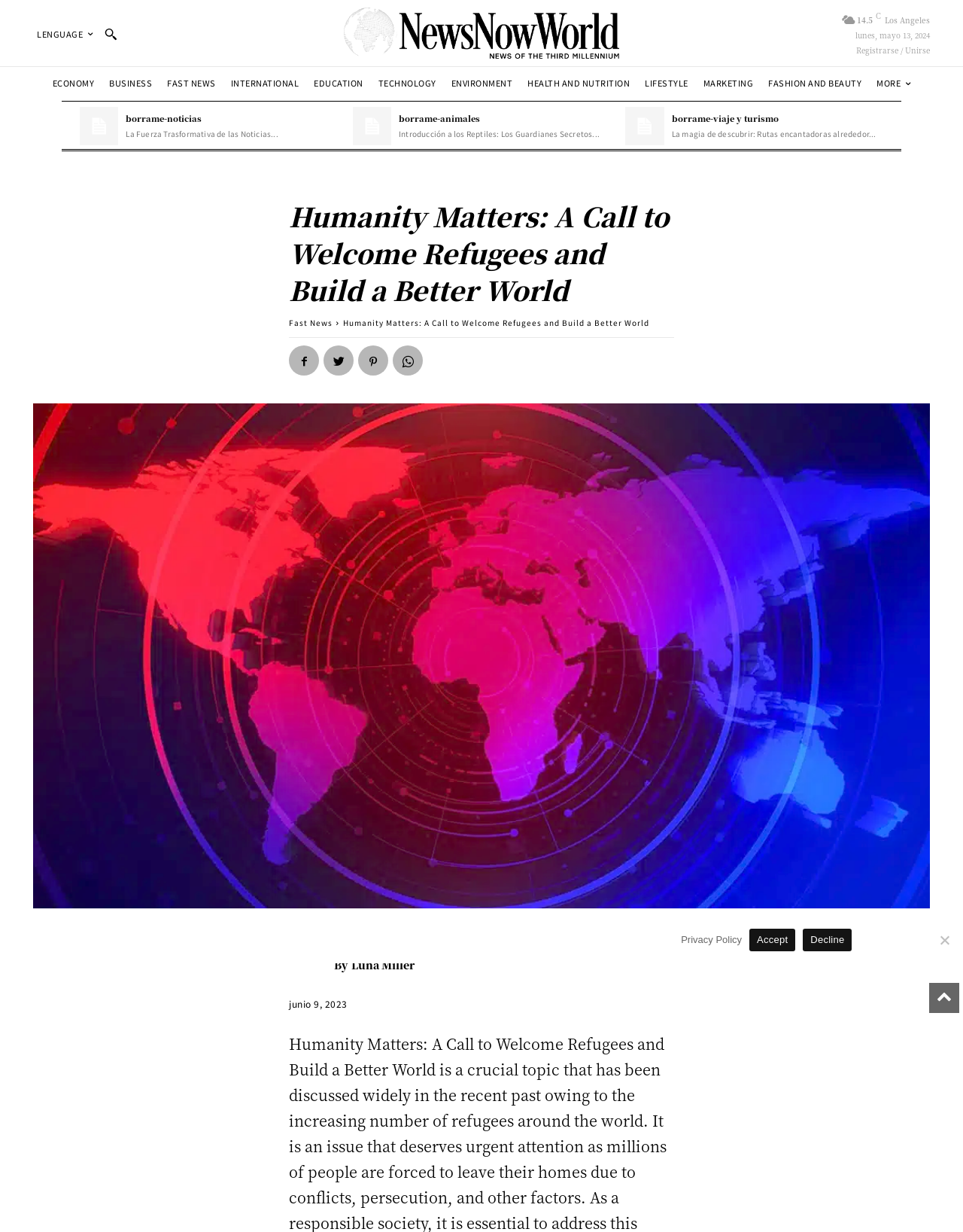What is the date of the article?
Examine the webpage screenshot and provide an in-depth answer to the question.

I found the date of the article by looking at the bottom of the article section, where it says 'junio 9, 2023' next to the author's name 'Luna Miller'.